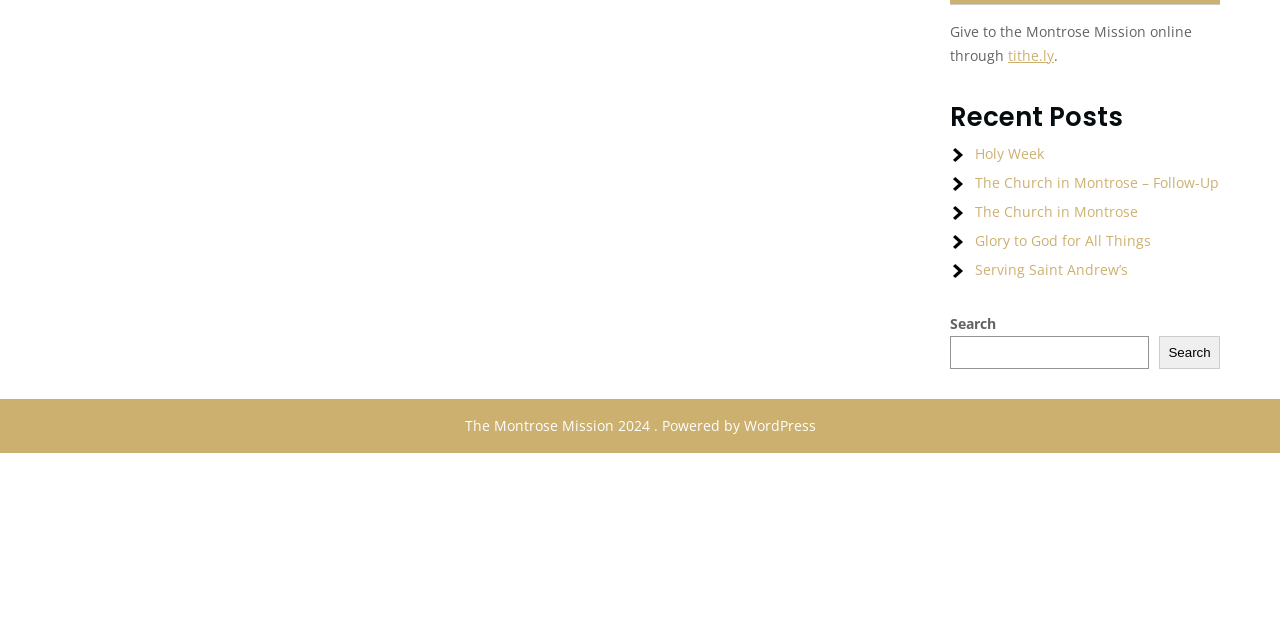Identify the bounding box coordinates for the UI element mentioned here: "parent_node: Search name="s"". Provide the coordinates as four float values between 0 and 1, i.e., [left, top, right, bottom].

[0.742, 0.525, 0.898, 0.577]